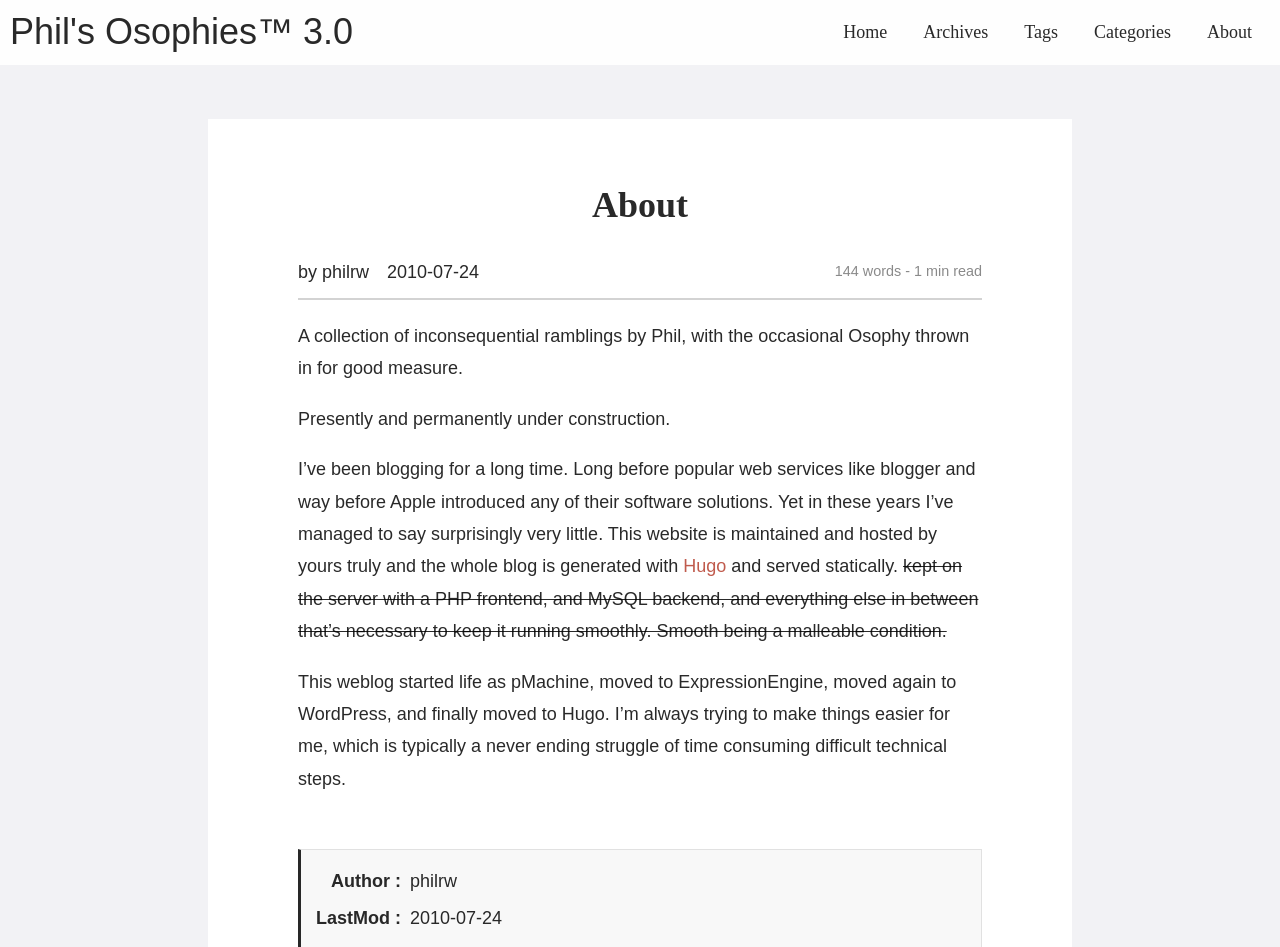Elaborate on the different components and information displayed on the webpage.

This webpage is about Phil's Osophies, a personal blog. At the top, there is a header section with a link to the blog's title, "Phil's Osophies 3.0", and a navigation menu with links to "Home", "Archives", "Tags", "Categories", and "About". 

Below the navigation menu, there is a main content section. The title "About" is displayed prominently, followed by the author's name "philrw" and the date "2010-07-24". The main content is a paragraph of text that describes the blog as a collection of inconsequential ramblings by Phil, with occasional Osophy thrown in. The text also mentions that the blog is under construction and has been around for a long time, even before popular web services like blogger existed.

The text continues to describe the blog's history, including its transition from pMachine to ExpressionEngine, then to WordPress, and finally to Hugo. The author mentions that they are always trying to make things easier for themselves, but it's a never-ending struggle.

At the bottom of the page, there is a footer section with the author's name "philrw" and the last modified date "2010-07-24".